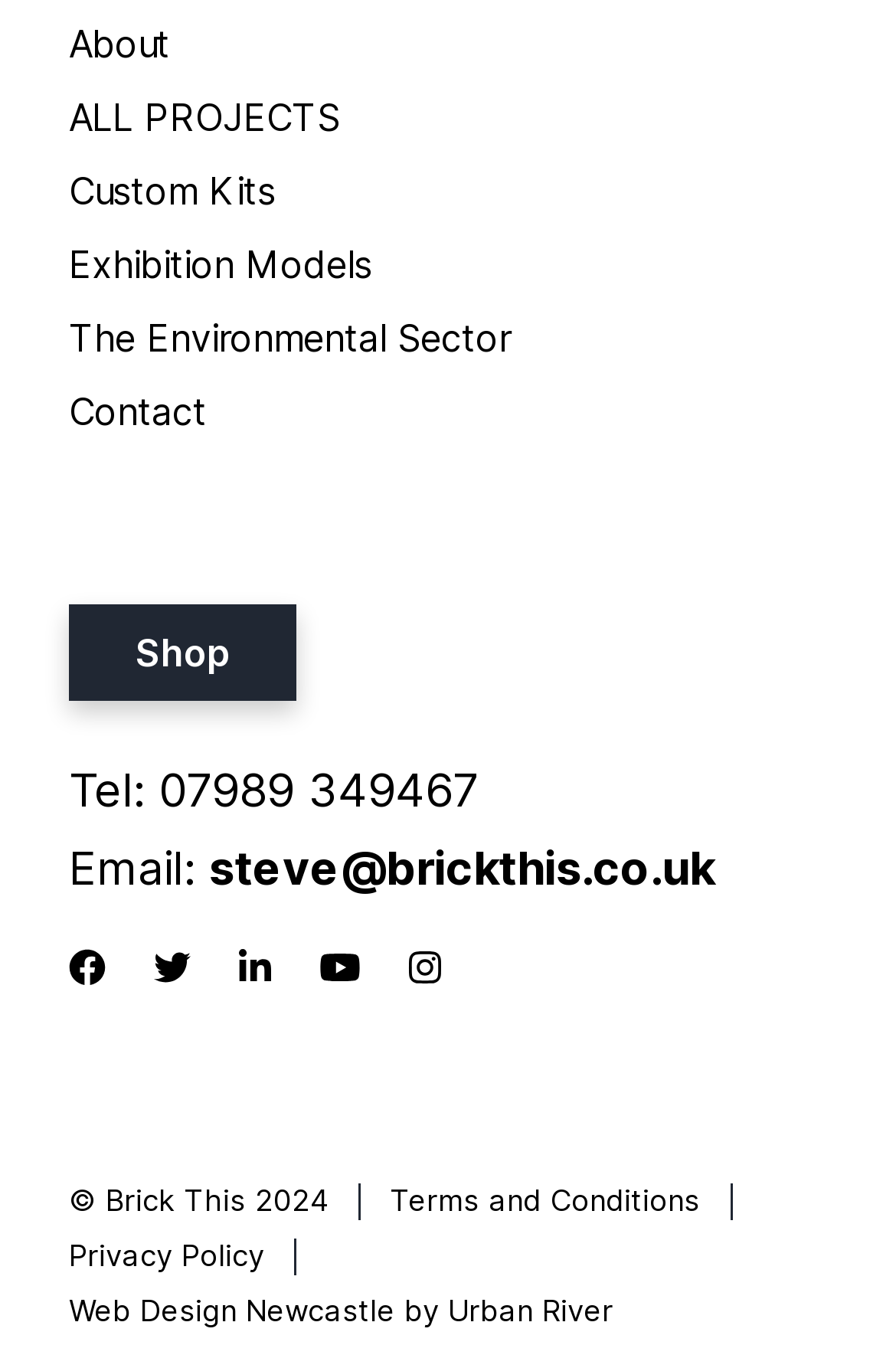What is the copyright year of the website?
Using the details shown in the screenshot, provide a comprehensive answer to the question.

I found the copyright year by looking at the static text element '© Brick This 2024'.